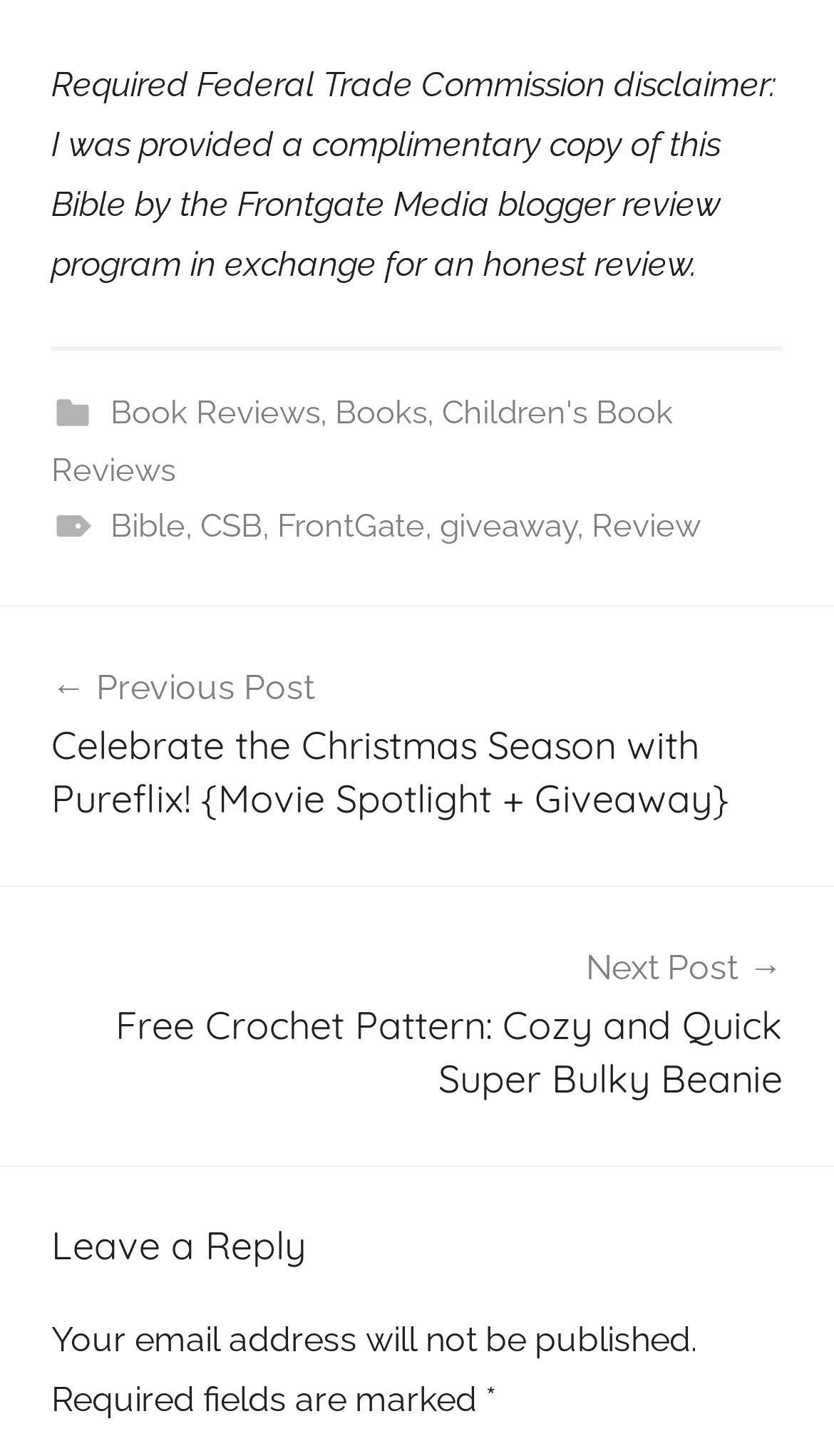Please specify the bounding box coordinates of the area that should be clicked to accomplish the following instruction: "Read the 'Celebrate the Christmas Season with Pureflix! {Movie Spotlight + Giveaway}' post". The coordinates should consist of four float numbers between 0 and 1, i.e., [left, top, right, bottom].

[0.062, 0.452, 0.938, 0.568]